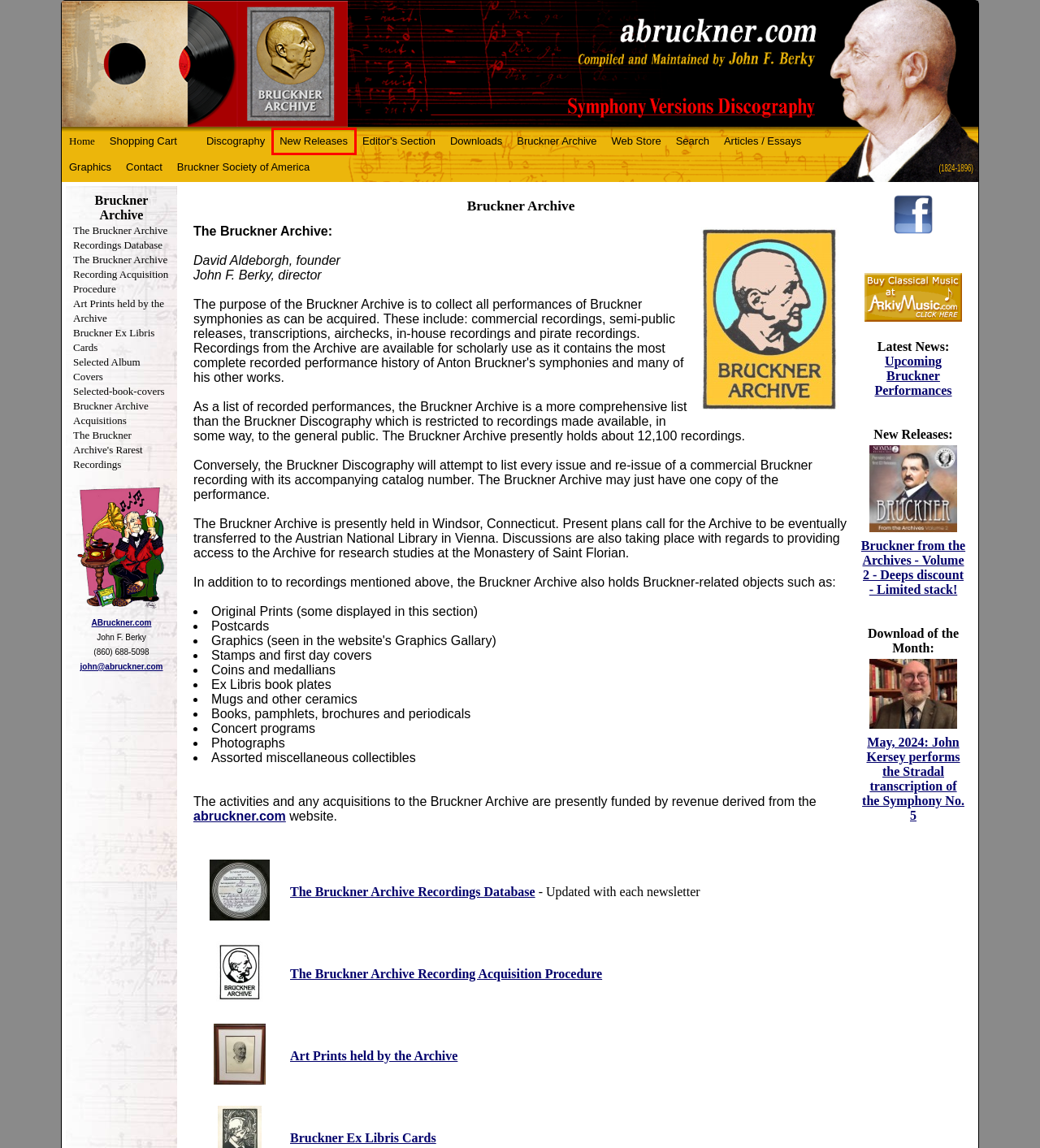You have a screenshot of a webpage with a red rectangle bounding box around a UI element. Choose the best description that matches the new page after clicking the element within the bounding box. The candidate descriptions are:
A. Welcome to ABRUCKNER.COM - Anton Bruckner
B. The Bruckner Archive Recording Acquisition Procedure - Anton Bruckner
C. Bruckner Society of America - Anton Bruckner
D. Graphics - Anton Bruckner
E. Bruckner Ex Libris Cards - Anton Bruckner
F. New Releases - Anton Bruckner
G. Search - Anton Bruckner
H. Shopping Cart - Anton Bruckner

F